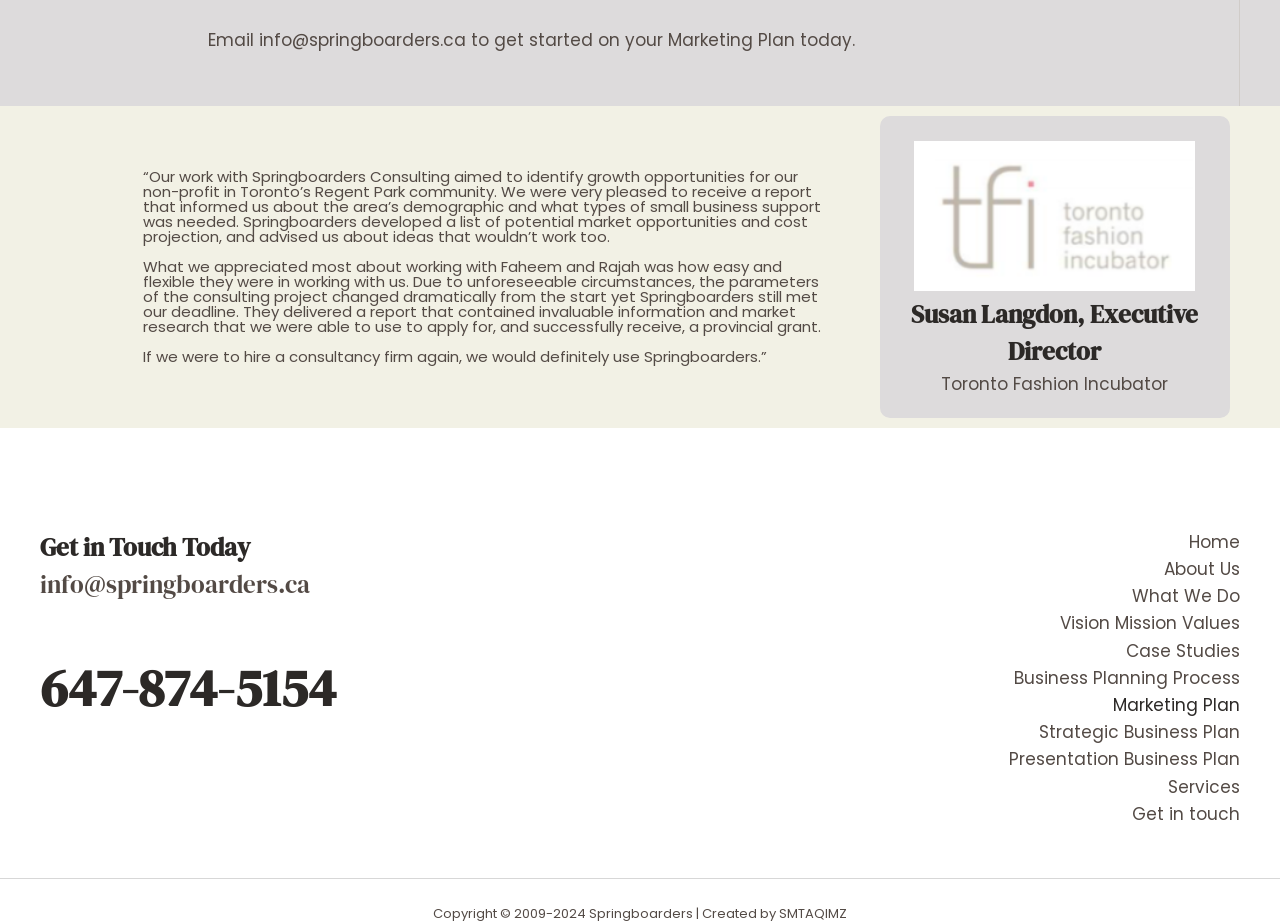What is the name of the consultancy firm mentioned on the webpage?
From the details in the image, provide a complete and detailed answer to the question.

The name of the consultancy firm can be found throughout the webpage, including in the testimonials and navigation menu. It is mentioned as 'Springboarders Consulting'.